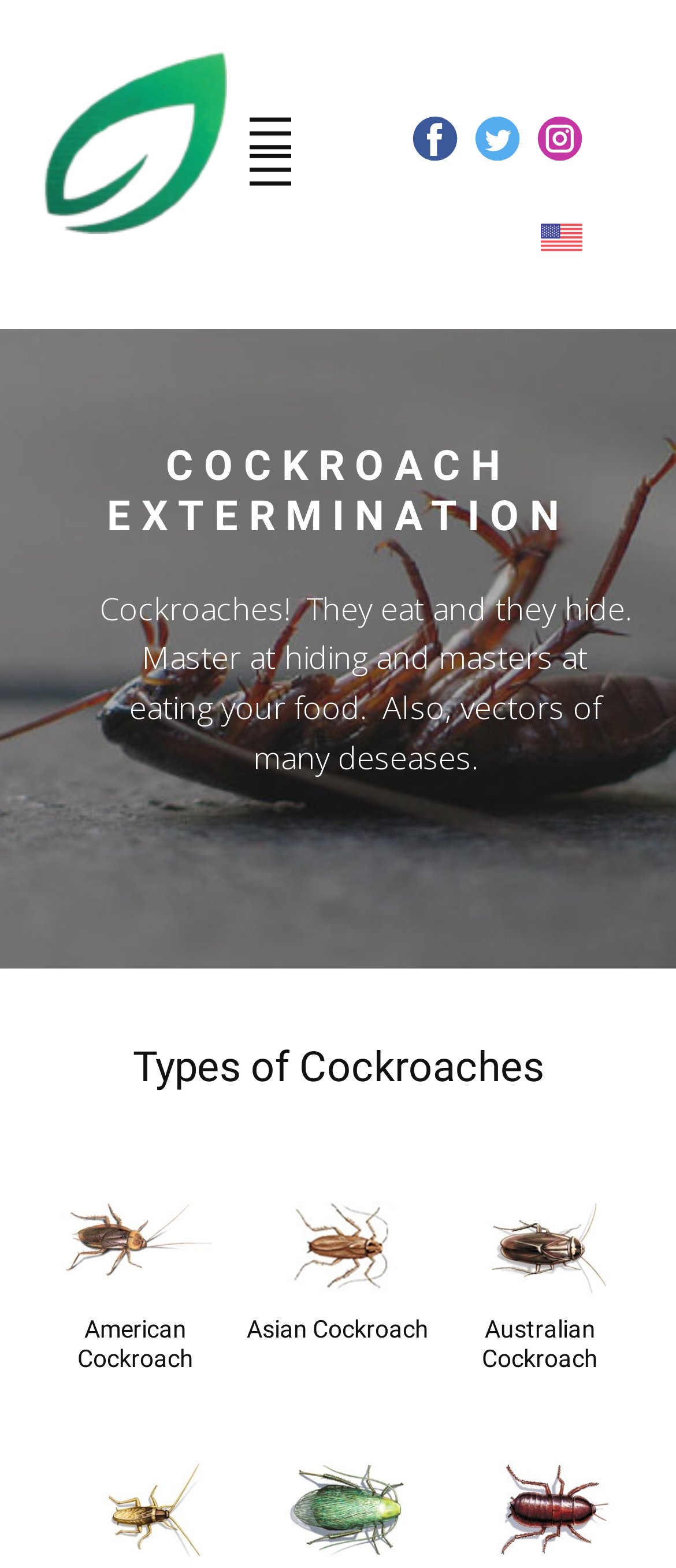Please find the bounding box for the UI component described as follows: "parent_node: Pest Control".

[0.064, 0.032, 0.336, 0.149]